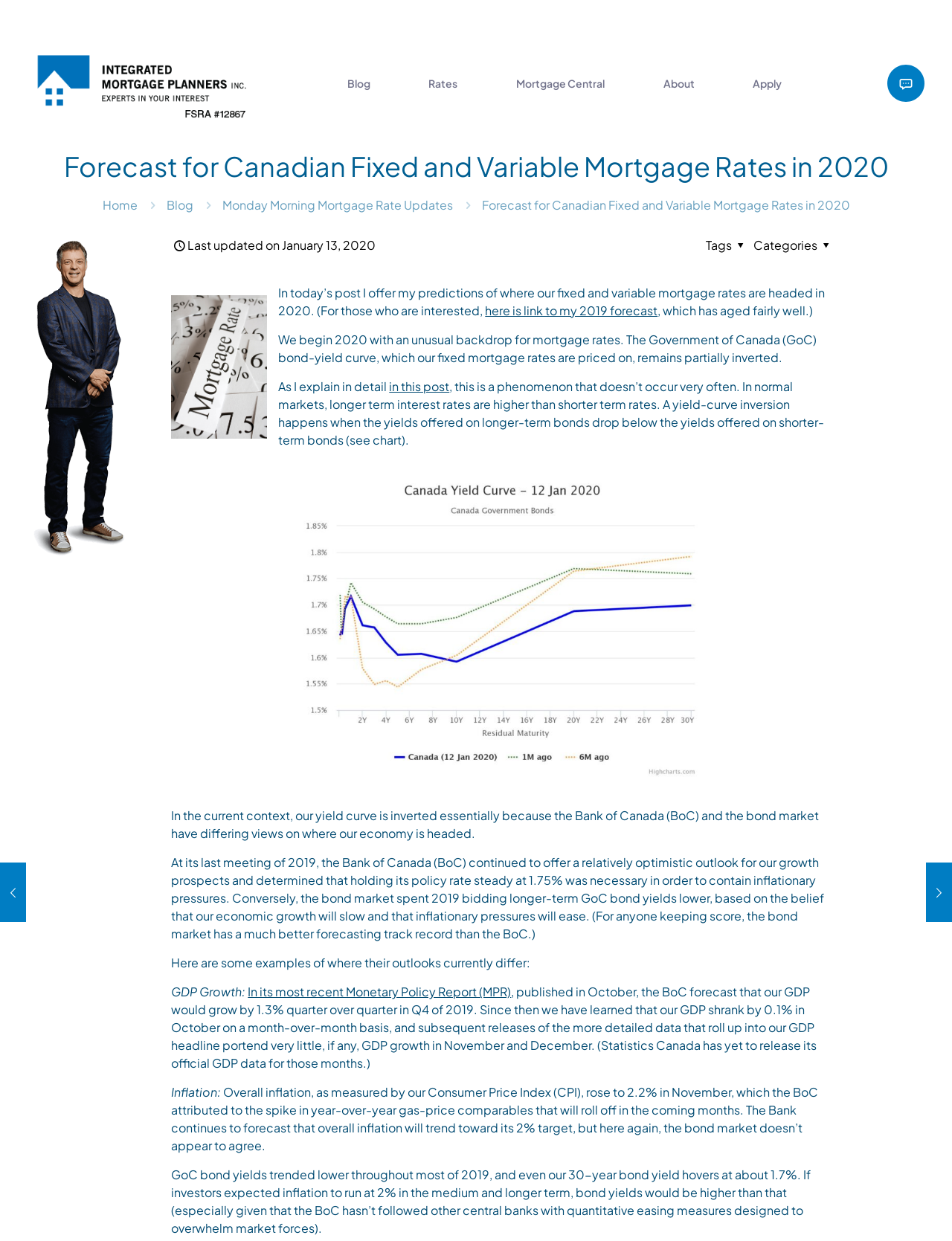What is the current 30-year Government of Canada bond yield?
Look at the image and respond with a single word or a short phrase.

About 1.7%